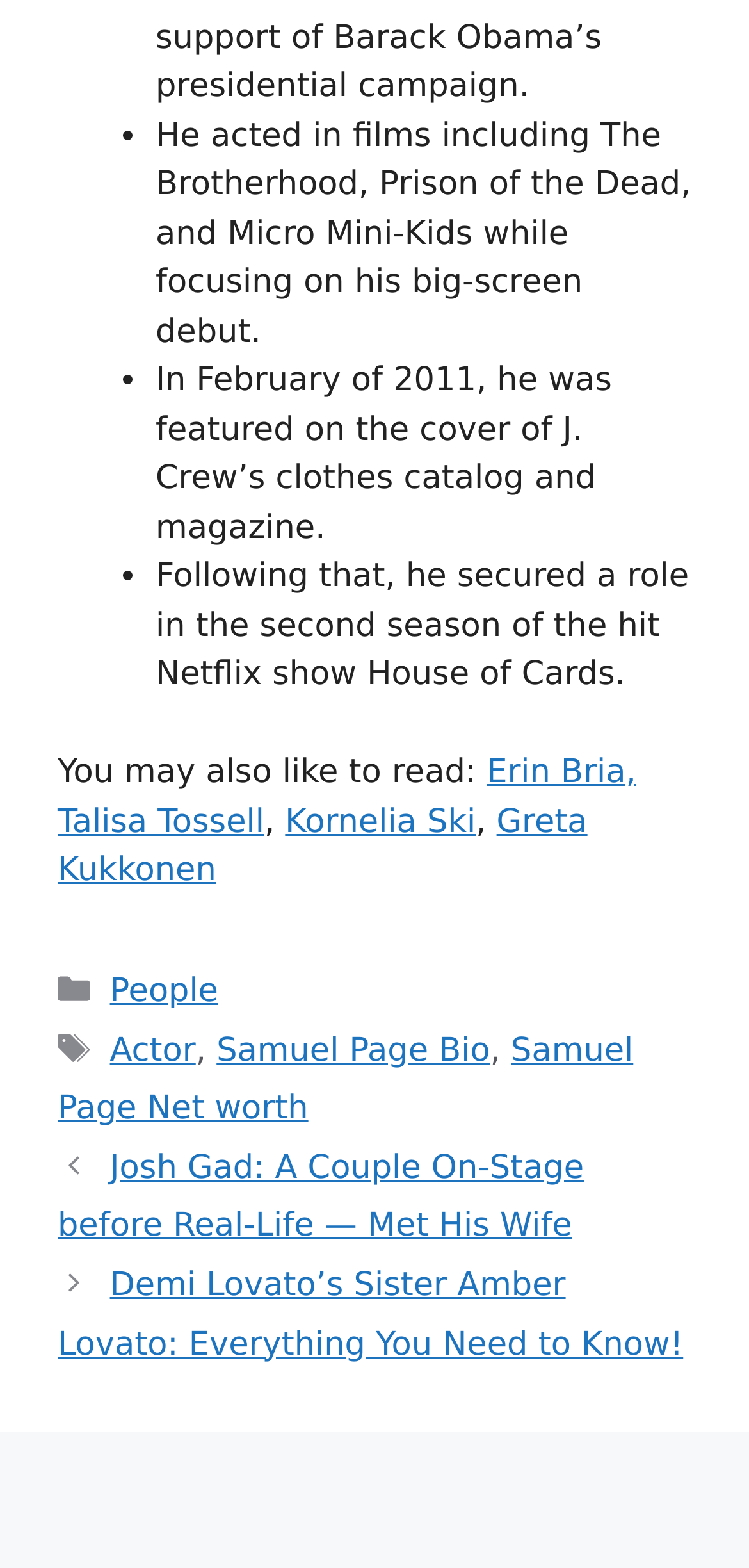Highlight the bounding box coordinates of the element you need to click to perform the following instruction: "Call for telephone orders."

None